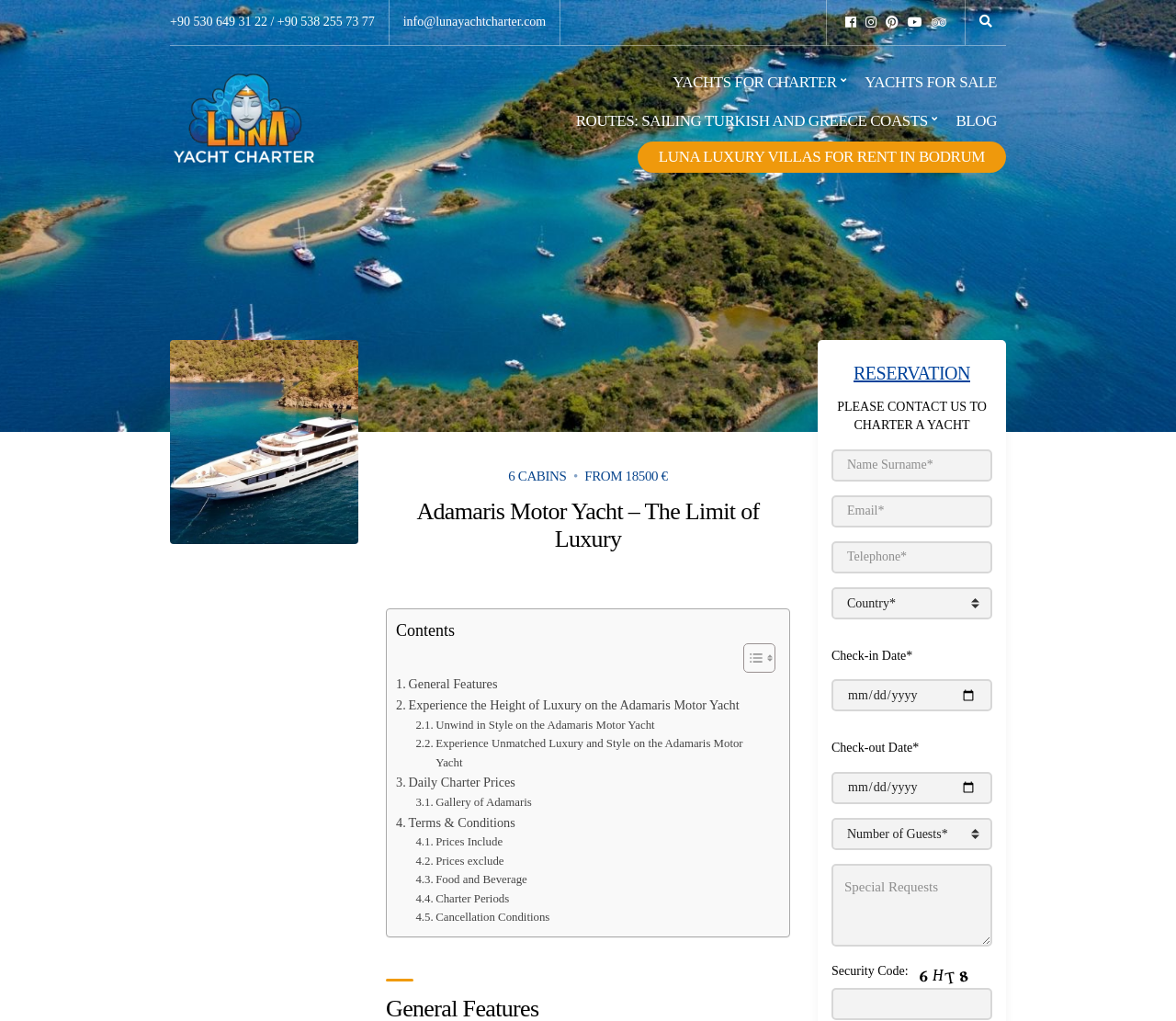Please use the details from the image to answer the following question comprehensively:
What is the format of the date picker in the reservation form?

I looked at the date picker fields and saw that they have separate spin buttons for month, day, and year, with a '/' separator, which suggests that the format is mm/dd/yyyy.